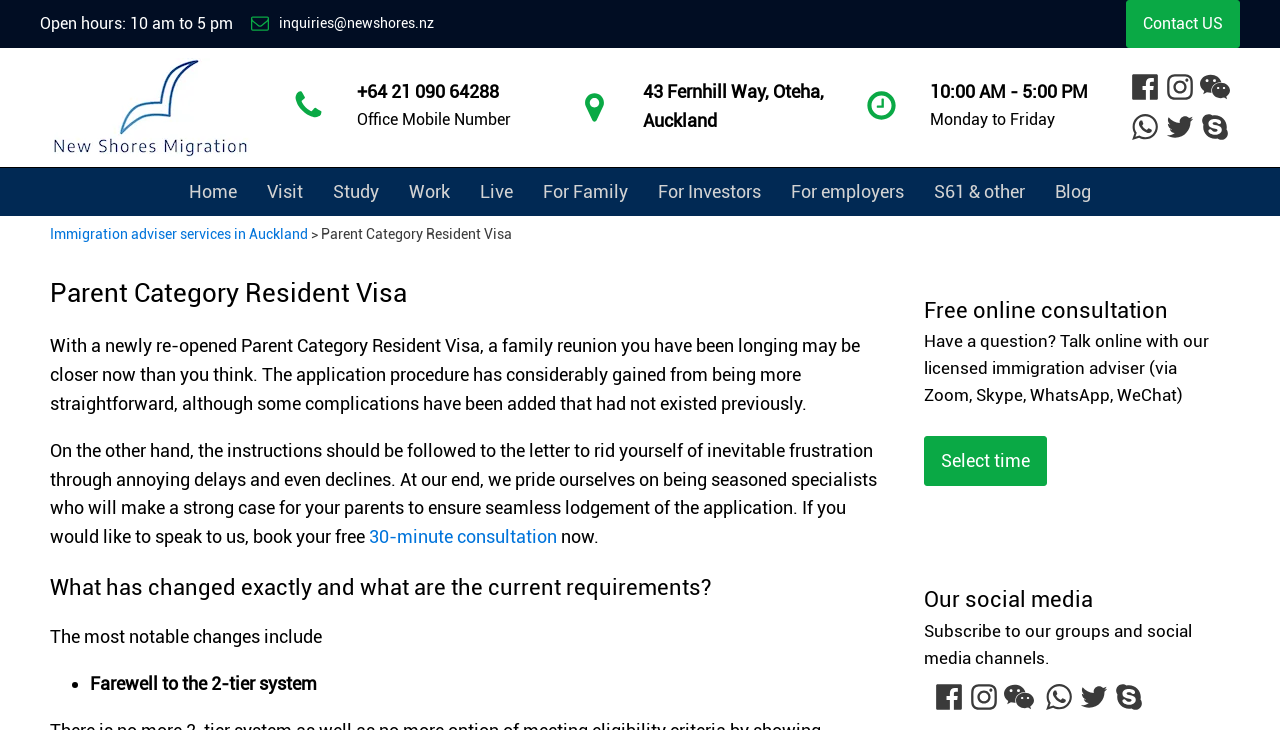Determine the bounding box coordinates of the region that needs to be clicked to achieve the task: "Select a time for a free online consultation".

[0.722, 0.597, 0.818, 0.666]